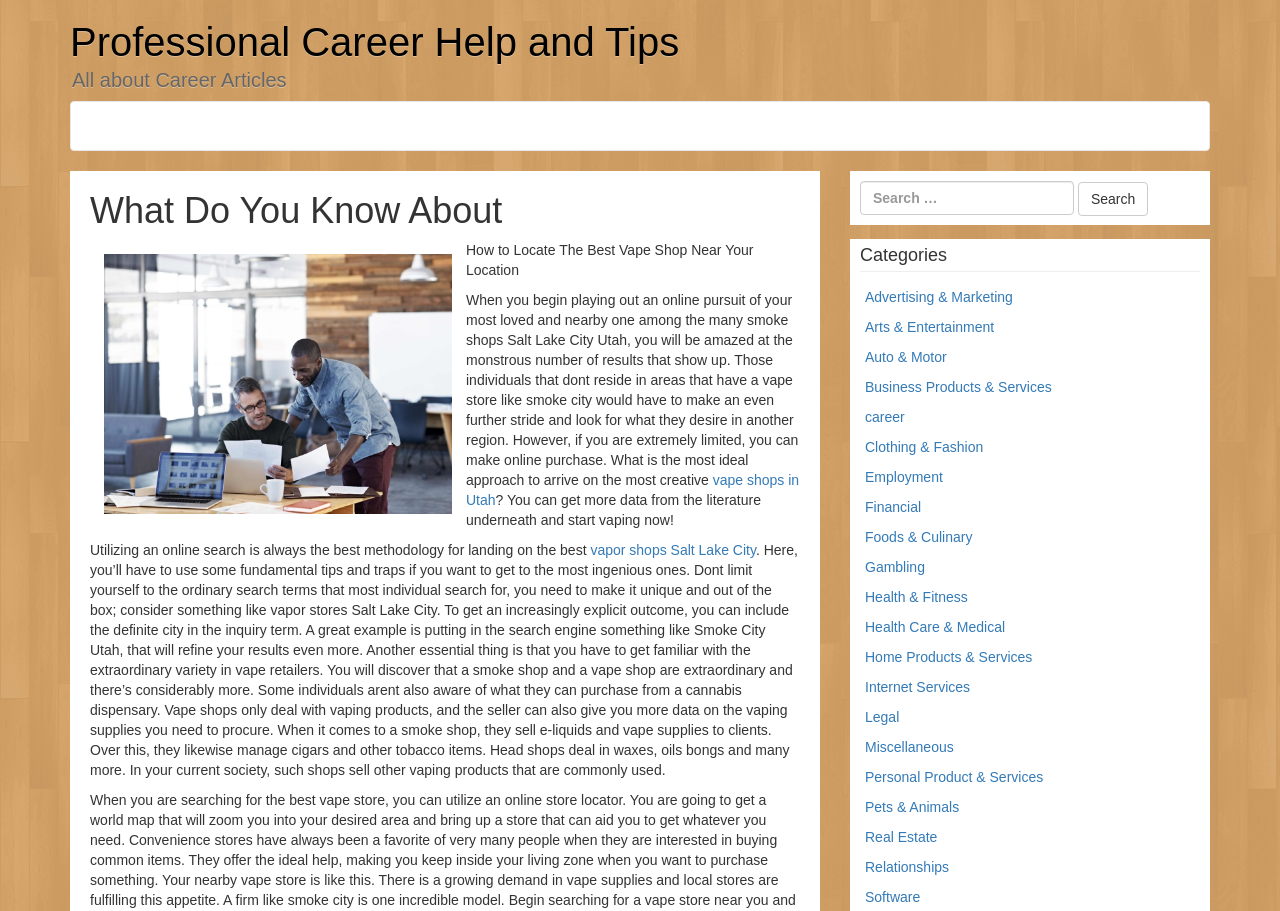Create a detailed summary of all the visual and textual information on the webpage.

This webpage is about professional career help and tips, with a focus on career articles. At the top, there is a heading that reads "Professional Career Help and Tips" and a link with the same text. Below this, there is another heading that says "All about Career Articles". 

Under the "All about Career Articles" heading, there is a header that reads "What Do You Know About" and an image. To the right of the image, there are several blocks of text and links. The first block of text discusses how to locate the best vape shop near your location, and it provides some tips on how to search online for vape shops. There is also a link to "vape shops in Utah" and another link to "vapor shops Salt Lake City". 

Below this, there is a search bar with a button that says "Search". To the right of the search bar, there is a heading that says "Categories" and a list of links to various categories such as "Advertising & Marketing", "Arts & Entertainment", "Auto & Motor", and many others. The categories are listed in a vertical column, with the "career" category being one of the options.